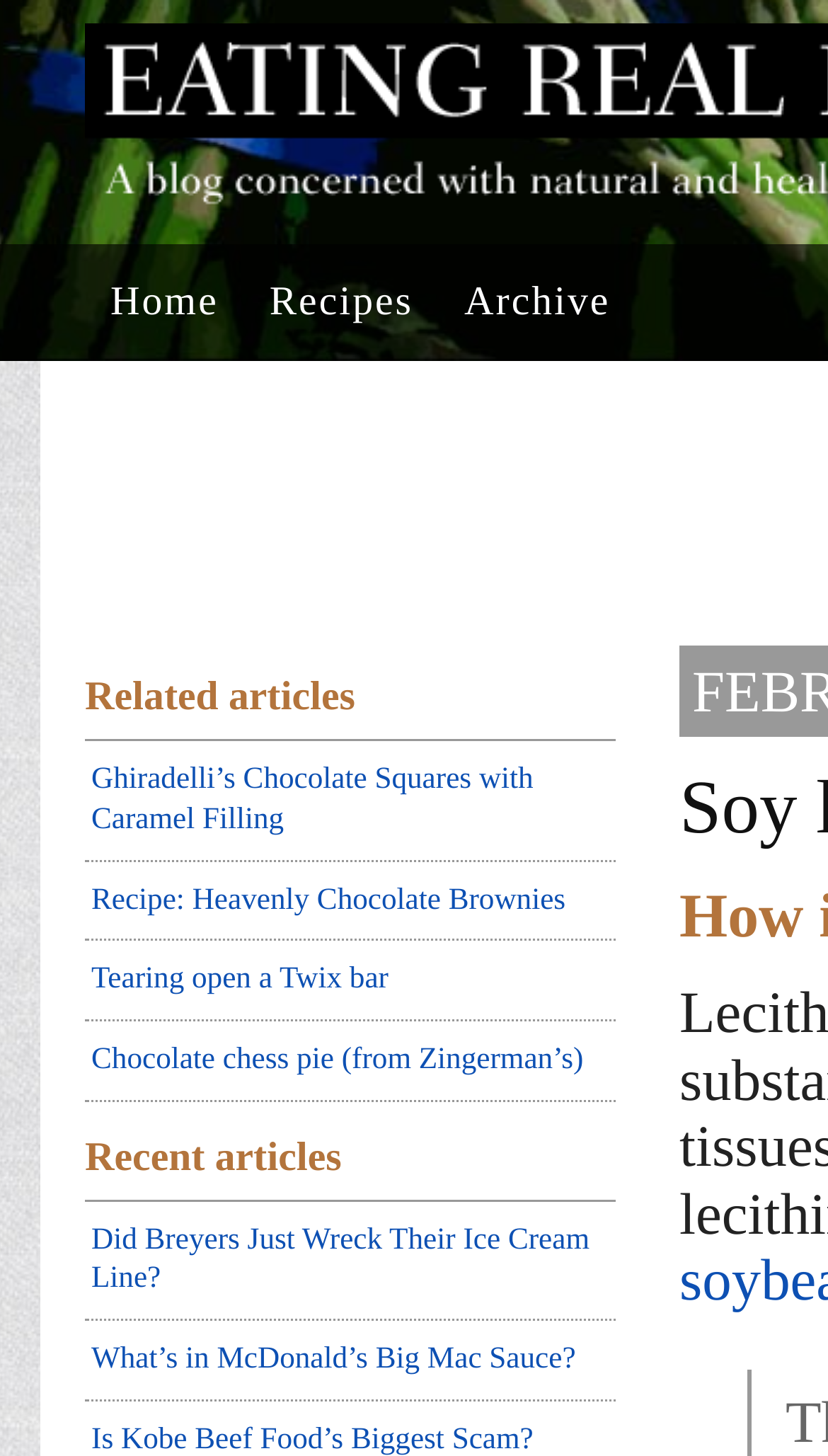Please determine the bounding box coordinates of the element's region to click in order to carry out the following instruction: "read about Ghiradelli’s Chocolate Squares with Caramel Filling". The coordinates should be four float numbers between 0 and 1, i.e., [left, top, right, bottom].

[0.103, 0.509, 0.744, 0.592]